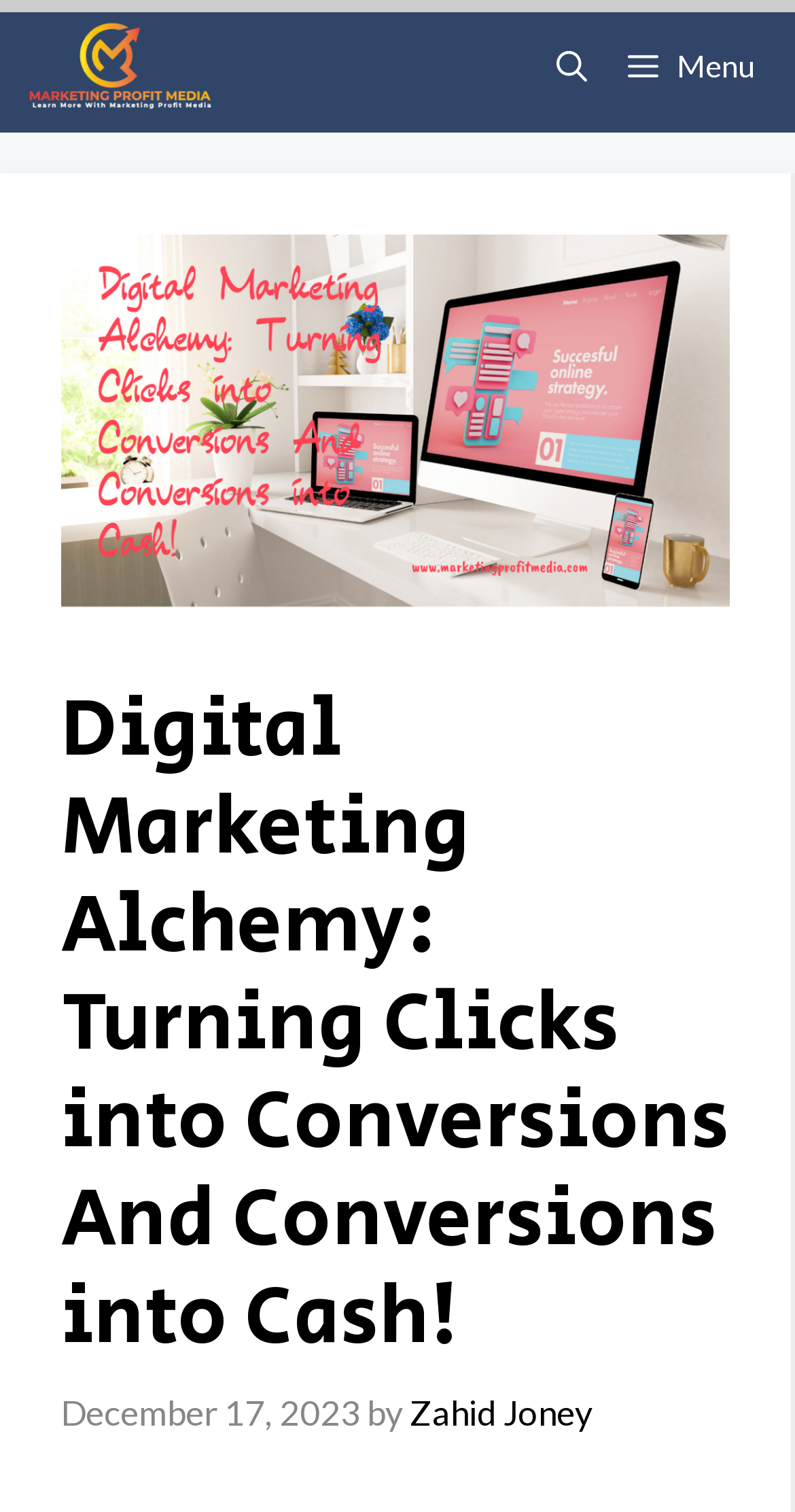Who is the author of the article?
From the image, respond using a single word or phrase.

Zahid Joney